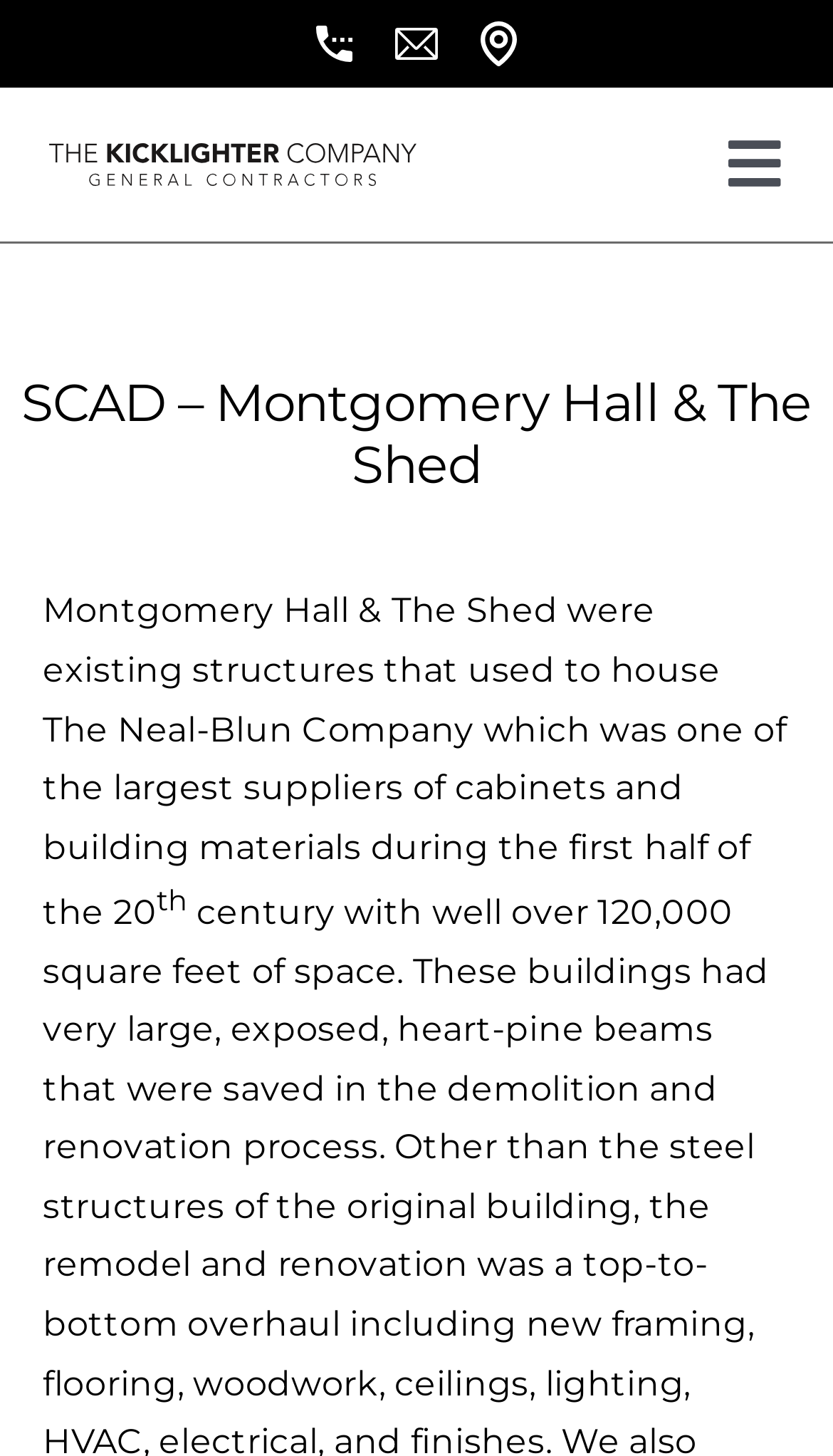What is the company that used to occupy Montgomery Hall & The Shed?
Utilize the information in the image to give a detailed answer to the question.

According to the webpage, Montgomery Hall & The Shed were existing structures that used to house The Neal-Blun Company, which was one of the largest suppliers of cabinets and building materials during the first half of the 20th century.